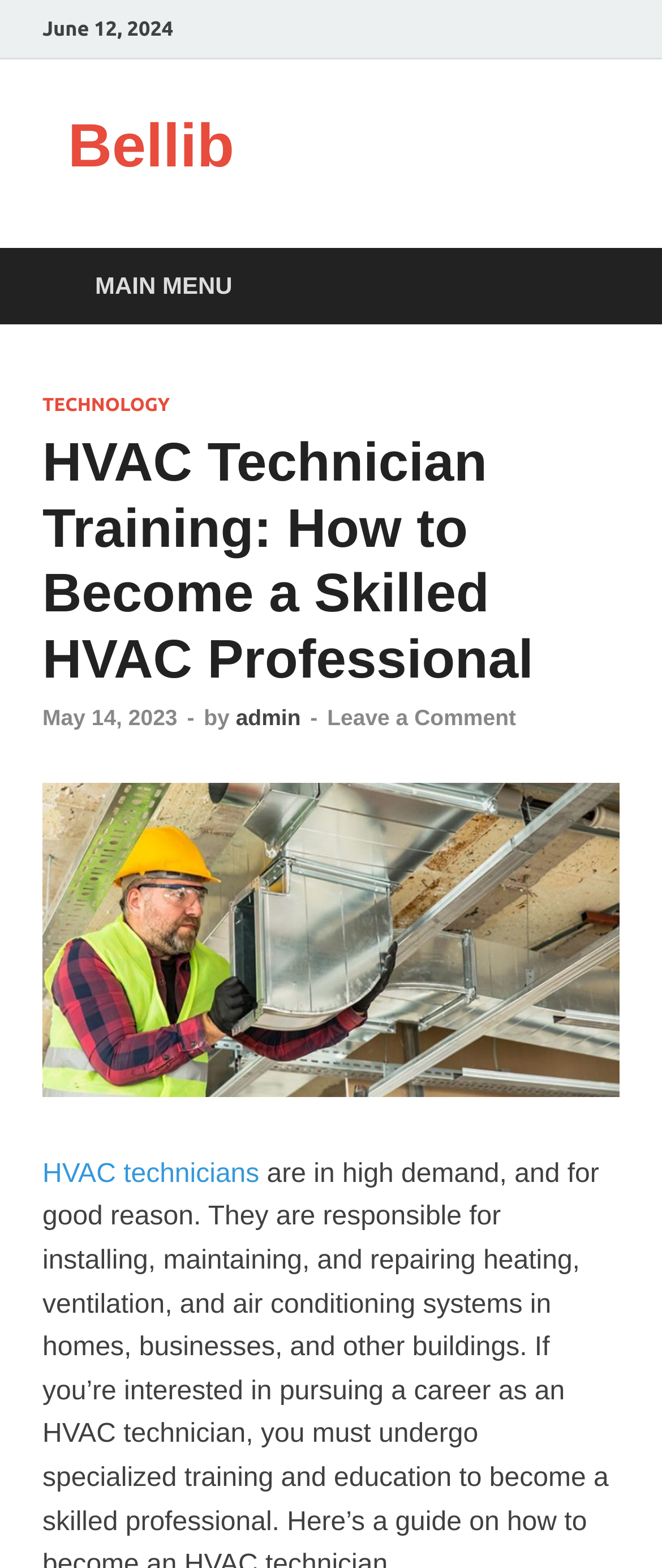Give a concise answer using only one word or phrase for this question:
What is the type of image on the webpage?

HVAC Technician